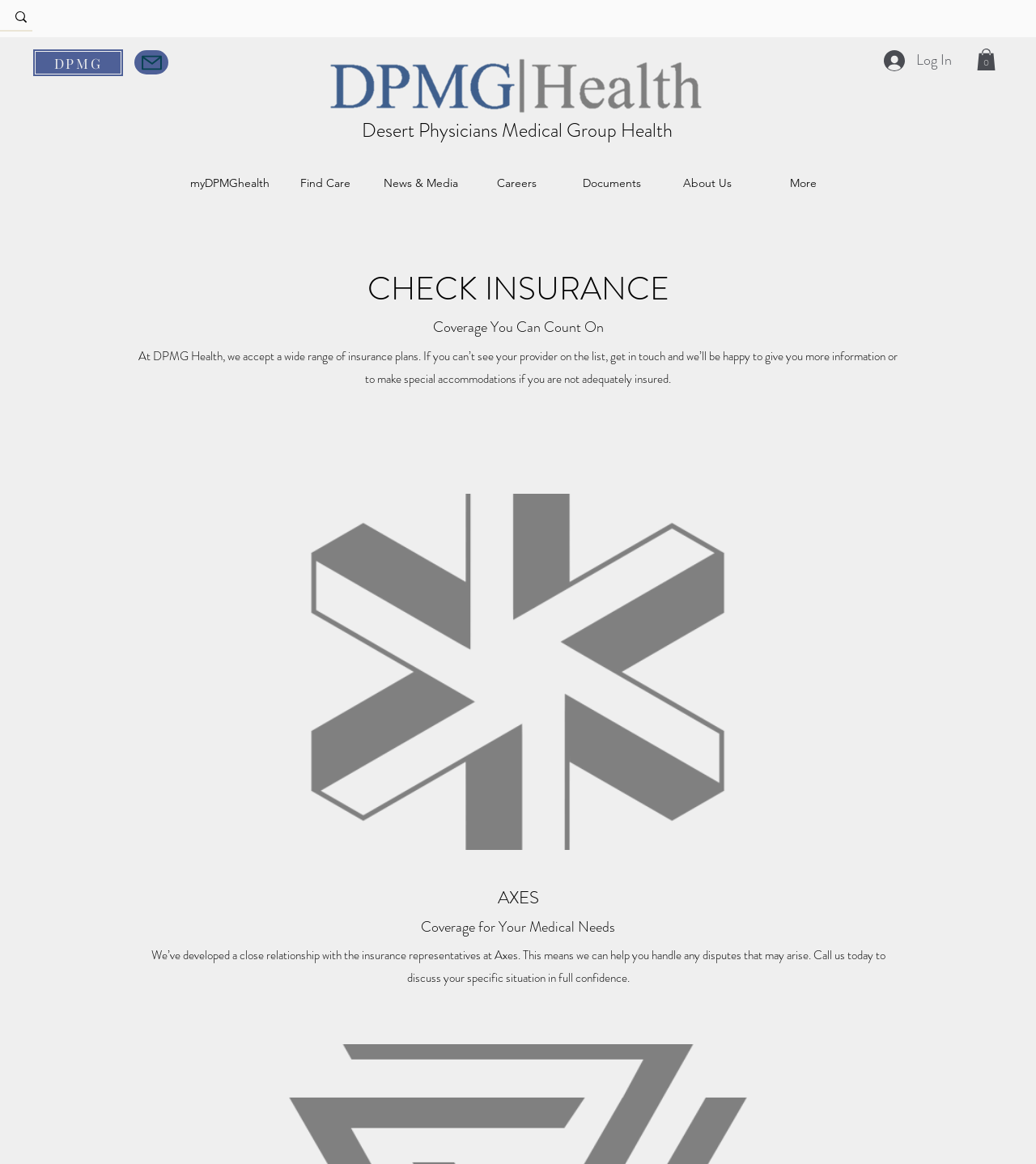Refer to the image and answer the question with as much detail as possible: Can DPMG Health help with insurance disputes?

I found the answer by looking at the static text element 'This means we can help you handle any disputes that may arise.' which is located under the heading 'AXES', indicating that DPMG Health can help with insurance disputes.